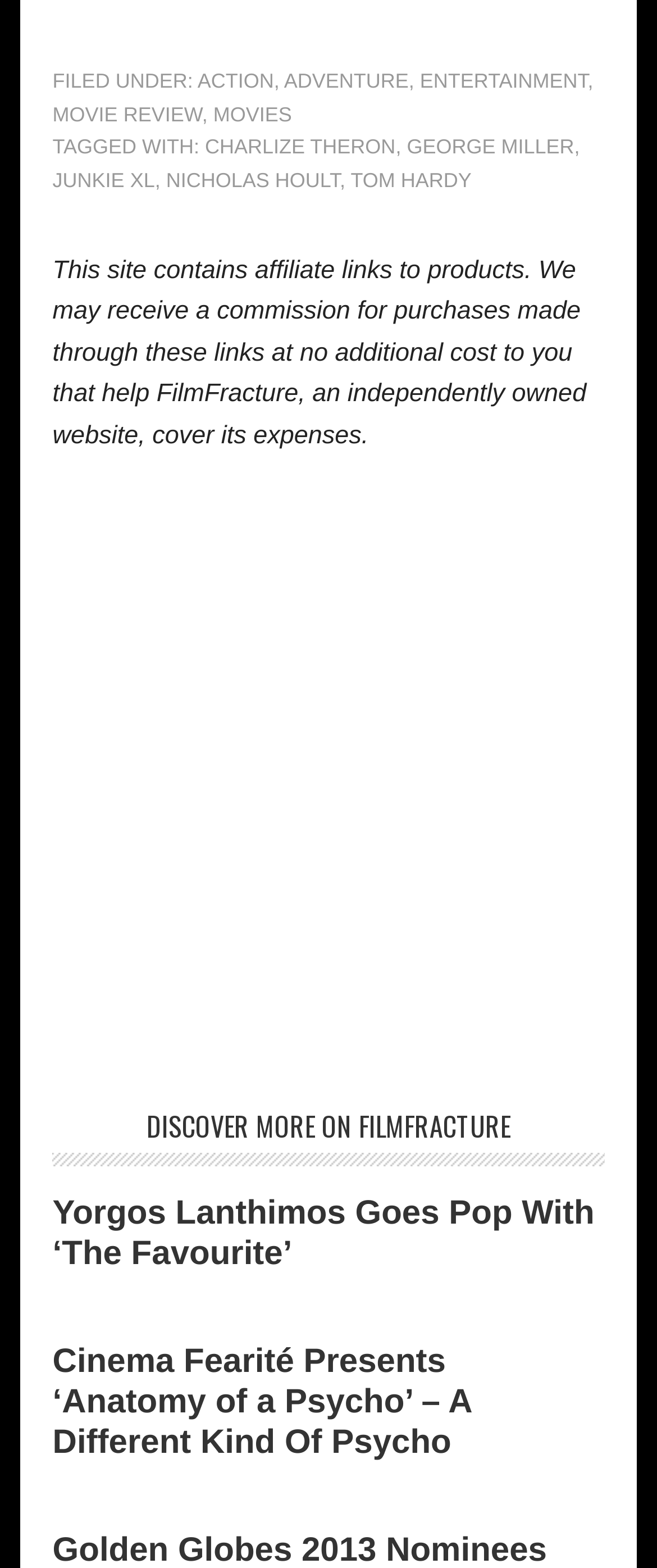Look at the image and give a detailed response to the following question: How many articles are displayed on the webpage?

I counted the number of article elements on the webpage and found two articles, one titled 'Yorgos Lanthimos Goes Pop With ‘The Favourite’' and another titled 'Cinema Fearité Presents ‘Anatomy of a Psycho’ – A Different Kind Of Psycho'.